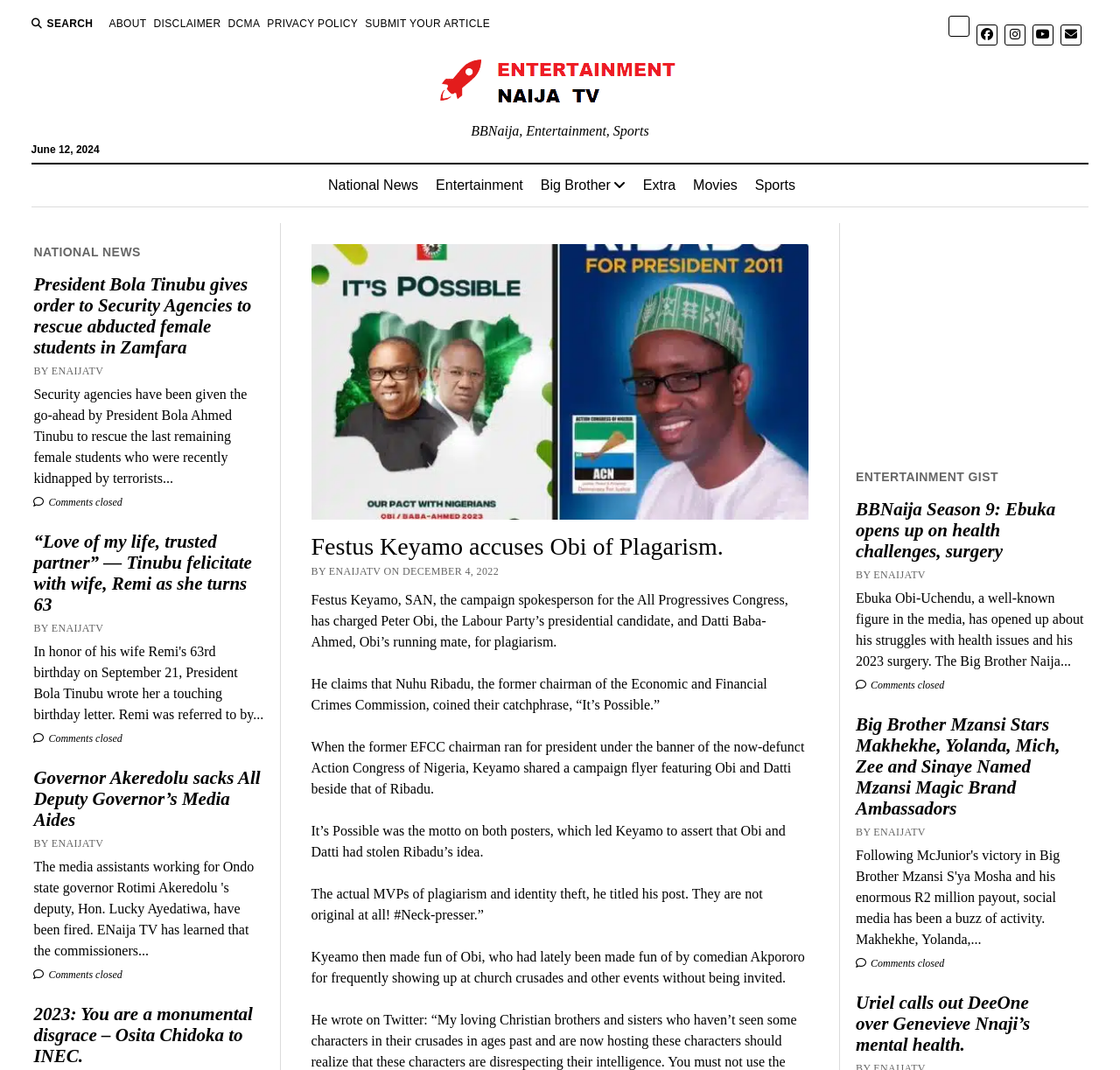Could you specify the bounding box coordinates for the clickable section to complete the following instruction: "Go to the ABOUT page"?

[0.097, 0.015, 0.131, 0.029]